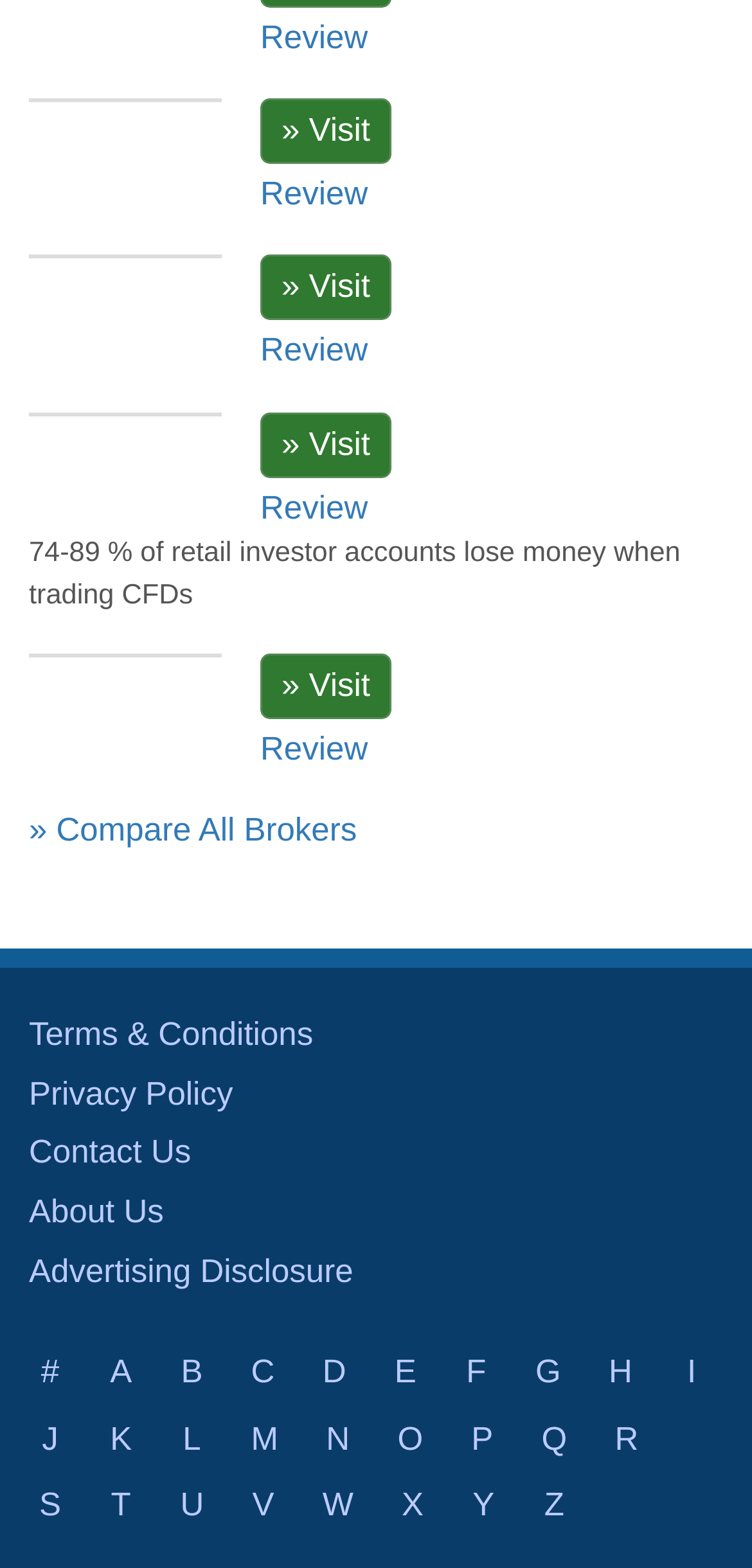Find the bounding box coordinates of the clickable region needed to perform the following instruction: "Visit Moneta Markets". The coordinates should be provided as four float numbers between 0 and 1, i.e., [left, top, right, bottom].

[0.346, 0.063, 0.521, 0.105]